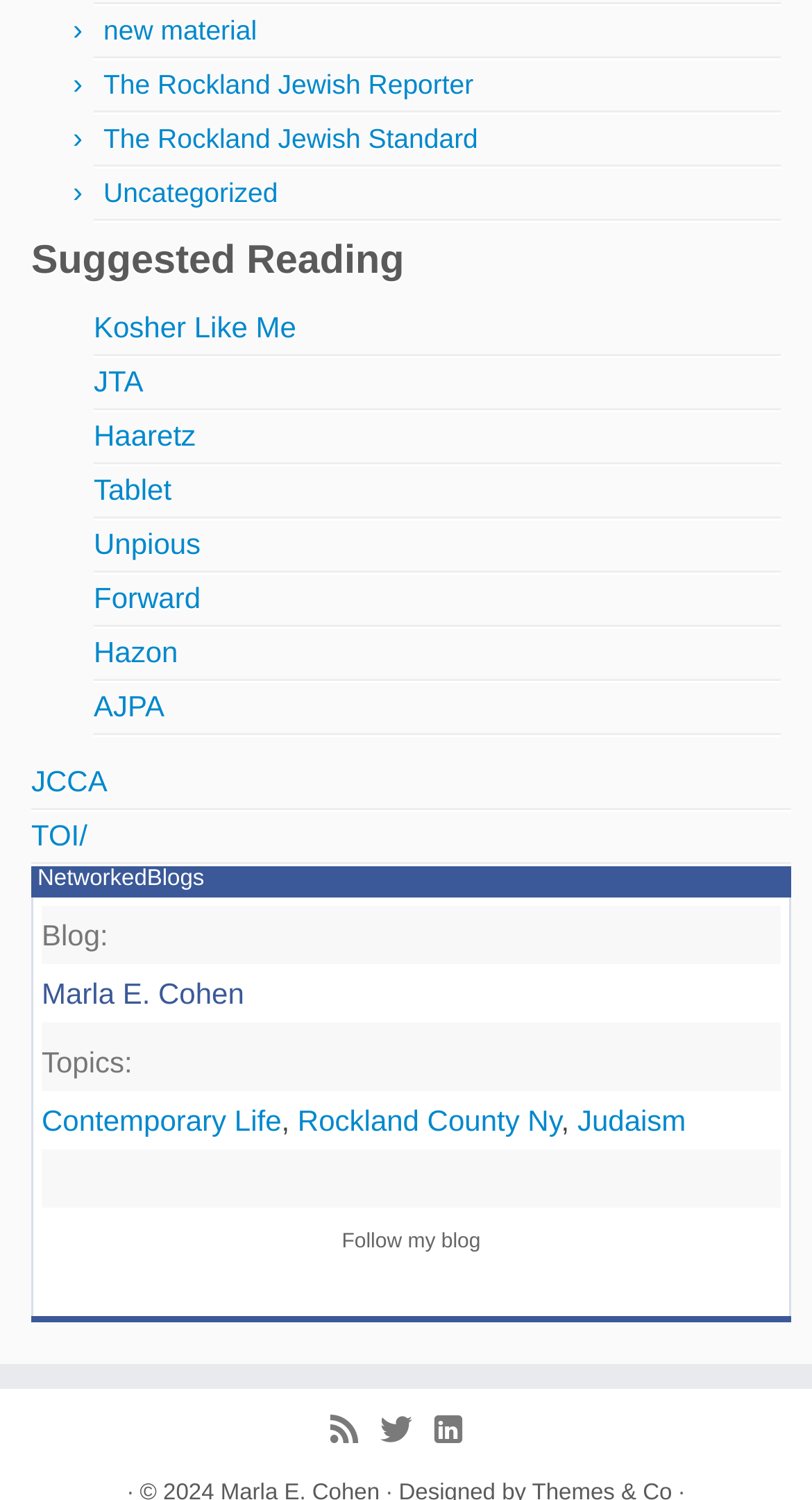What is the suggested reading section?
Use the screenshot to answer the question with a single word or phrase.

Suggested Reading